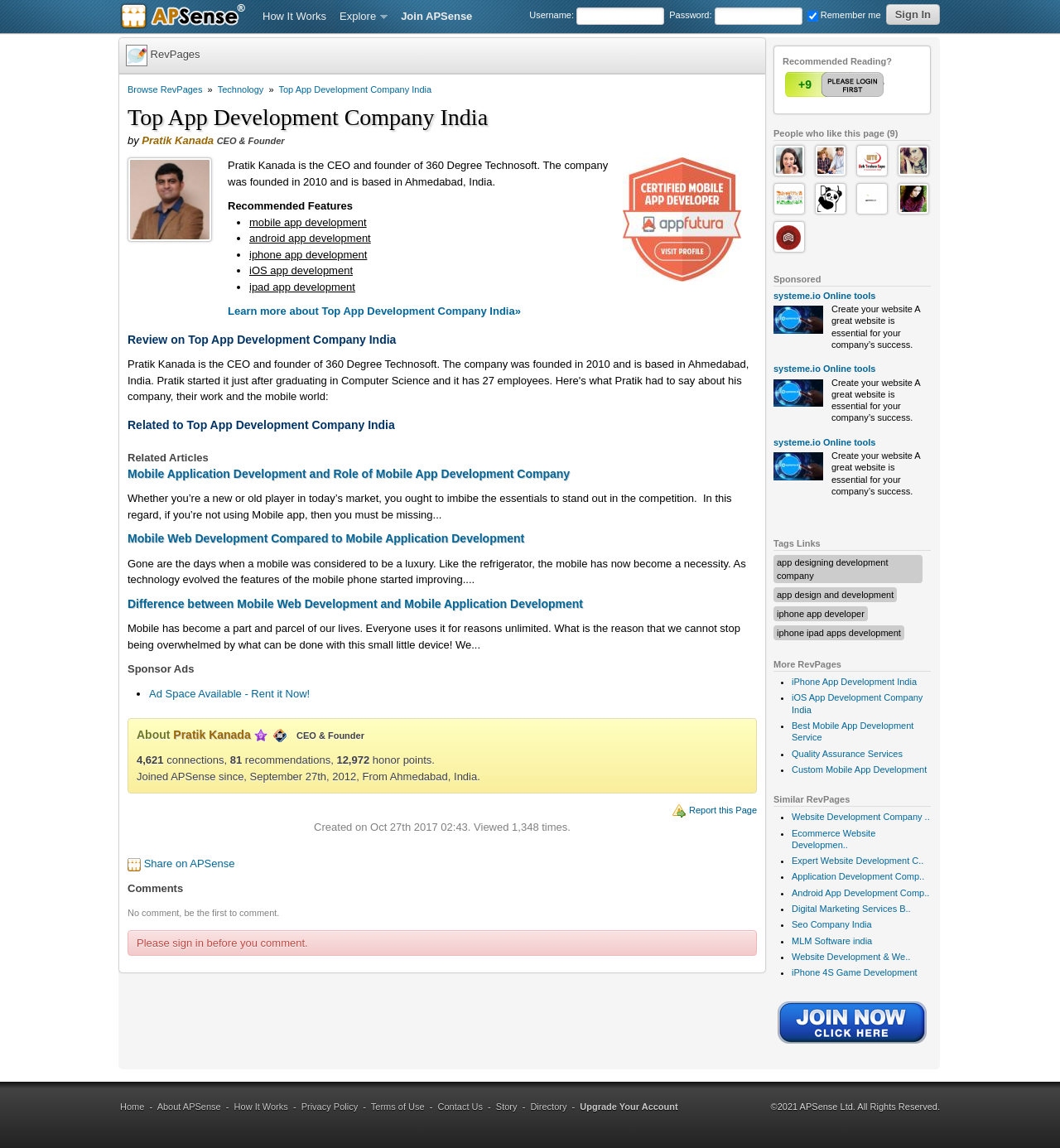Determine the bounding box coordinates for the clickable element to execute this instruction: "Click on APSense Business Social Networking". Provide the coordinates as four float numbers between 0 and 1, i.e., [left, top, right, bottom].

[0.113, 0.017, 0.234, 0.027]